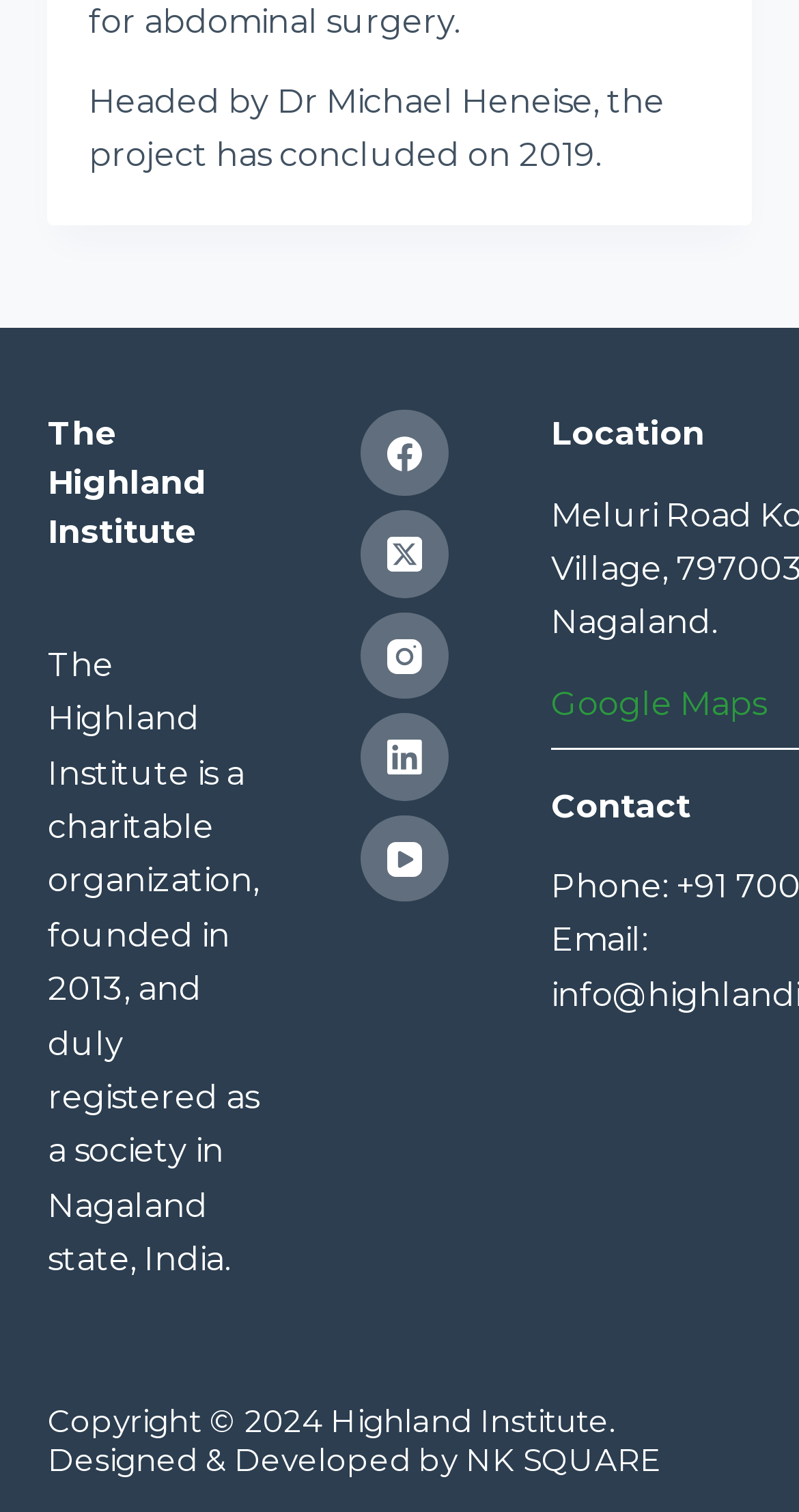What is the name of the charitable organization?
Answer the question with a single word or phrase, referring to the image.

The Highland Institute